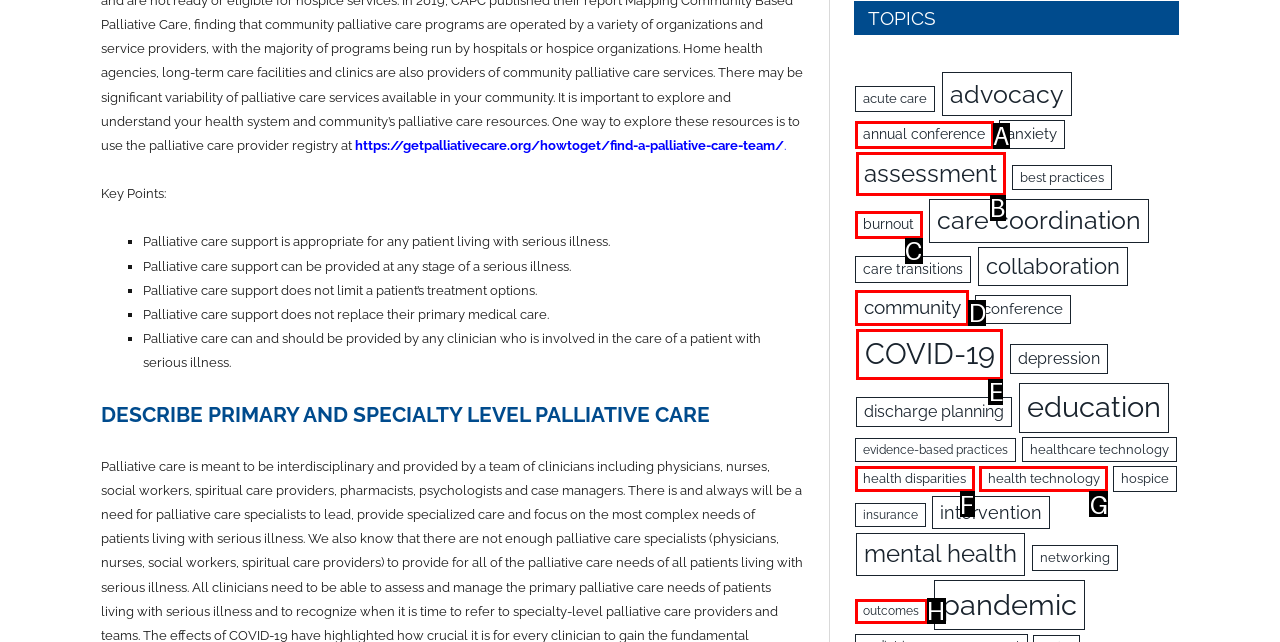From the description: annual conference, identify the option that best matches and reply with the letter of that option directly.

A